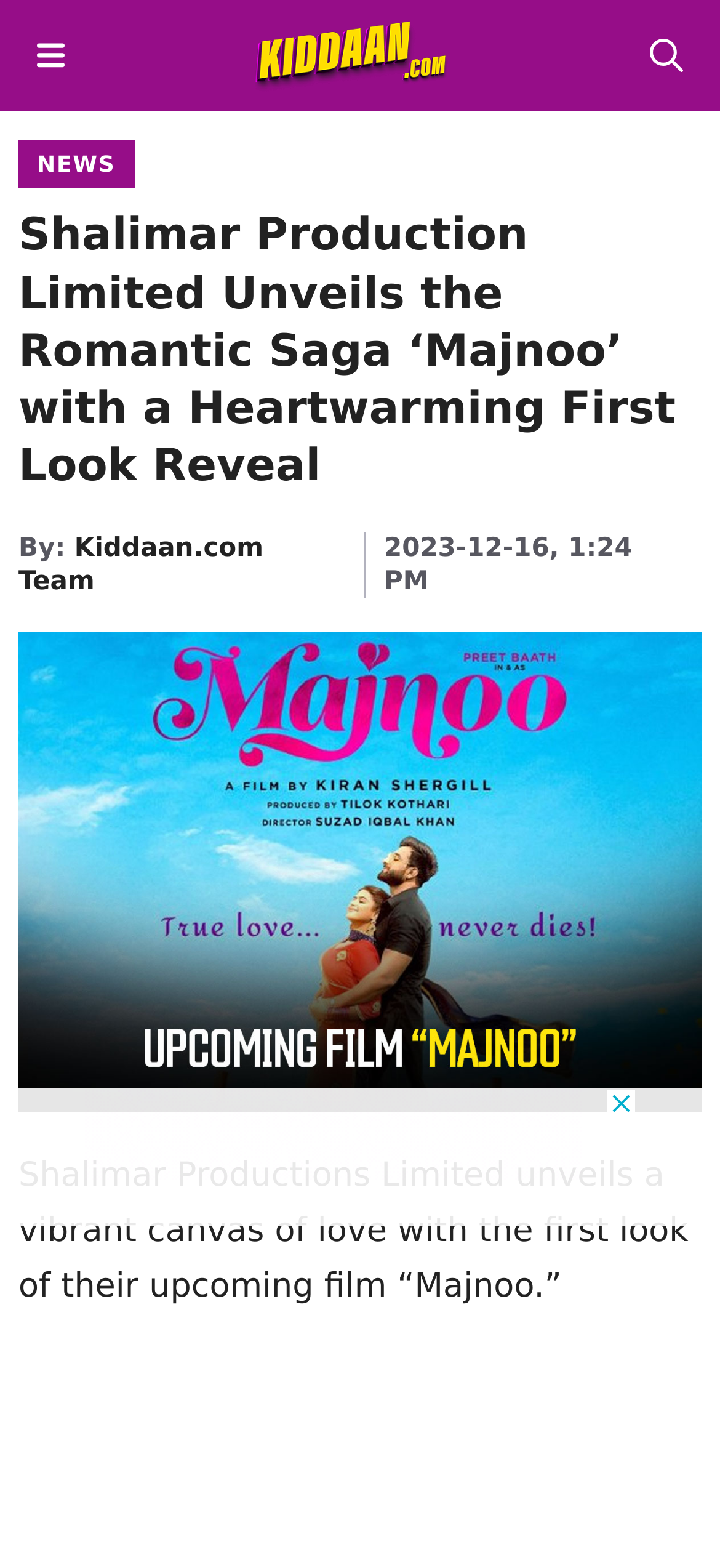What type of film is 'Majnoo'?
Based on the content of the image, thoroughly explain and answer the question.

The answer can be found in the heading 'Shalimar Production Limited Unveils the Romantic Saga ‘Majnoo’ with a Heartwarming First Look Reveal' which is a child element of the 'Content' header. This heading indicates that 'Majnoo' is a romantic saga film.